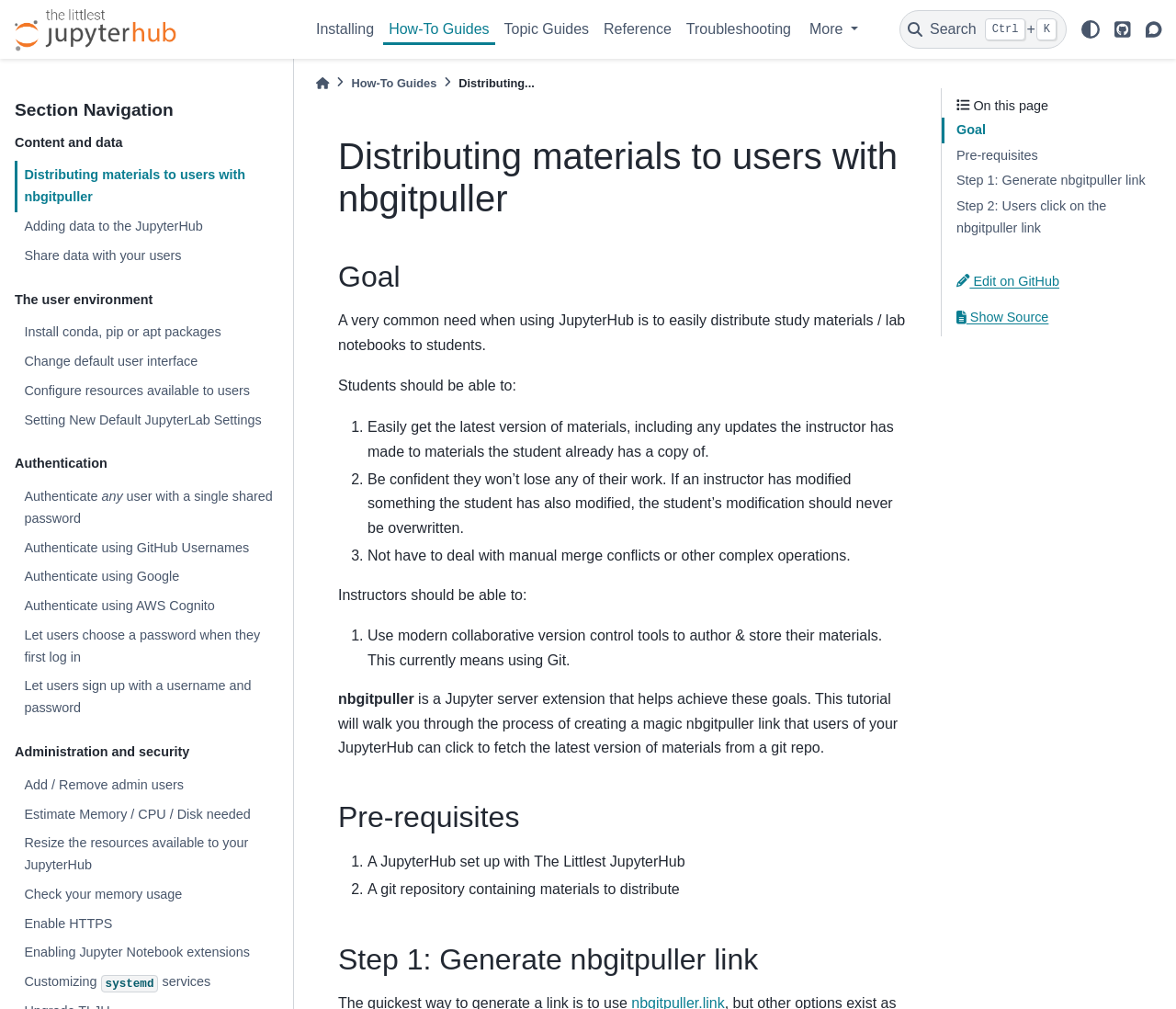Carefully observe the image and respond to the question with a detailed answer:
What is the purpose of nbgitpuller?

I read the text on the webpage and found that nbgitpuller is a Jupyter server extension that helps achieve the goal of easily distributing study materials to students.